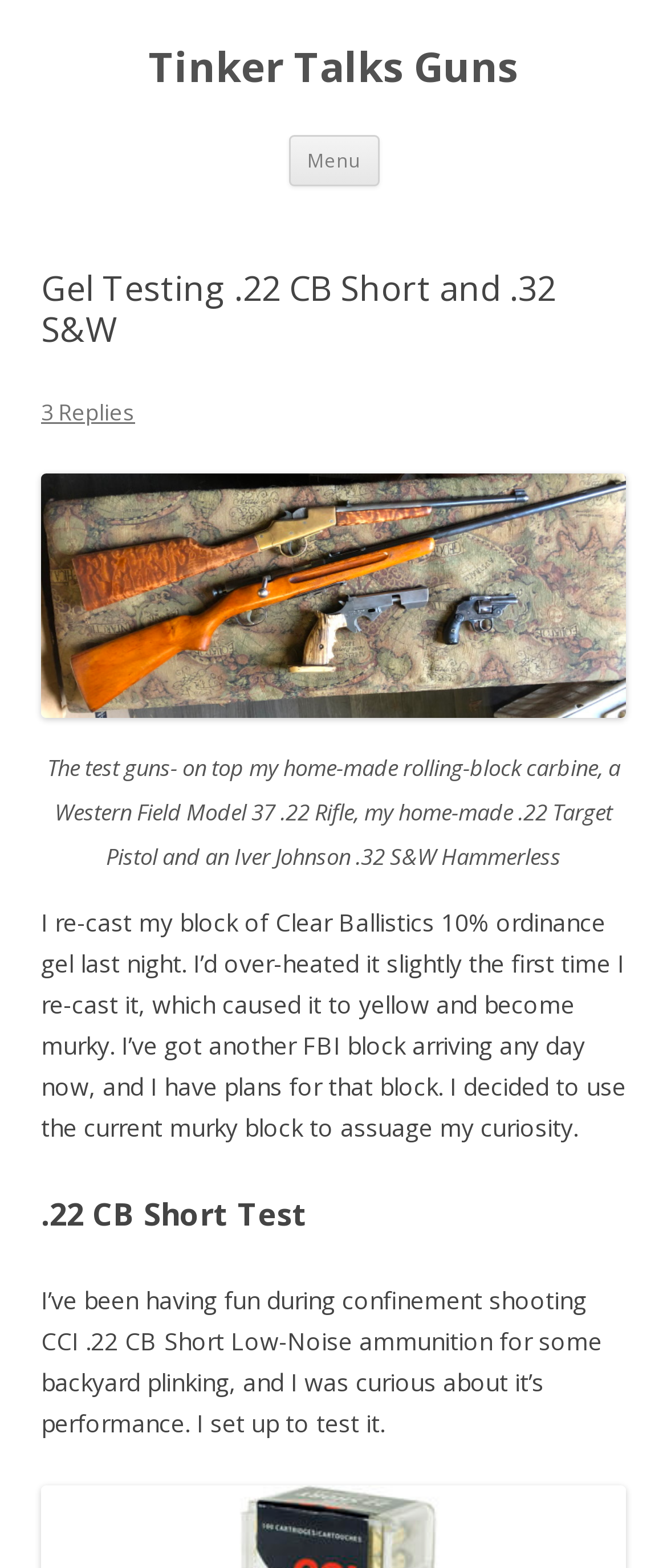What is the problem with the Clear Ballistics 10% ordinance gel?
Carefully analyze the image and provide a thorough answer to the question.

The author mentions that they over-heated the Clear Ballistics 10% ordinance gel, which caused it to yellow and become murky.